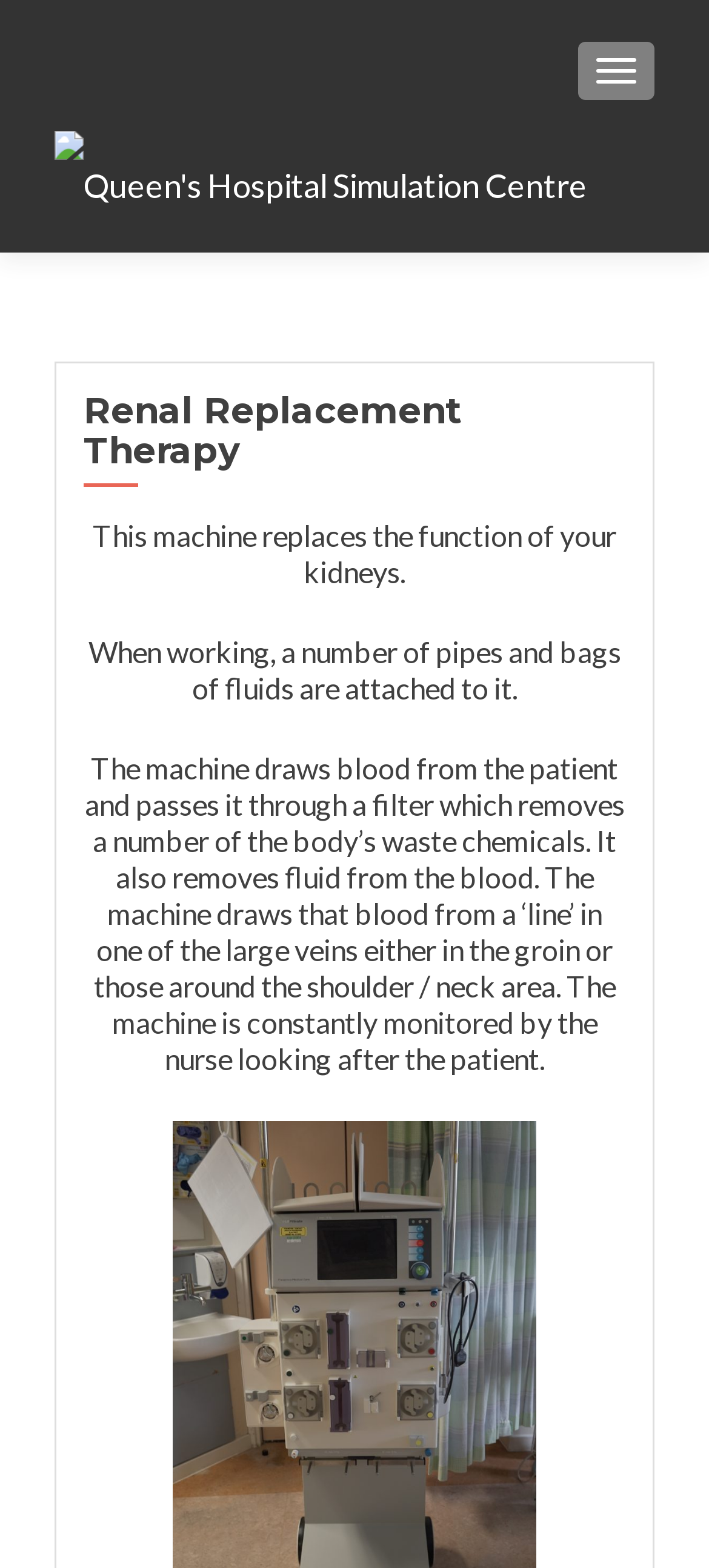Examine the screenshot and answer the question in as much detail as possible: What does the filter remove?

The filter removes a number of the body's waste chemicals from the blood, as stated in the text.